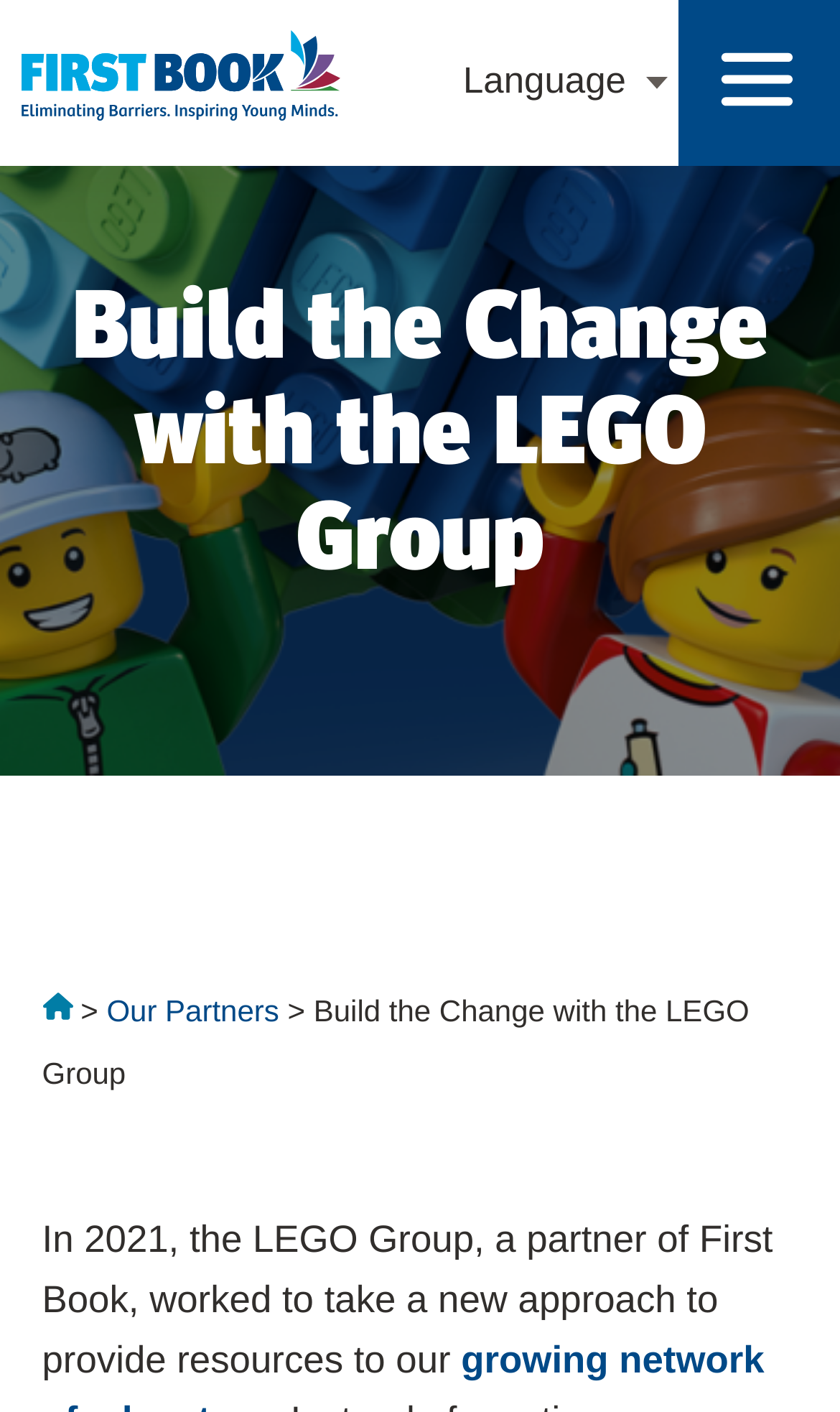Can you determine the main header of this webpage?

Build the Change with the LEGO Group